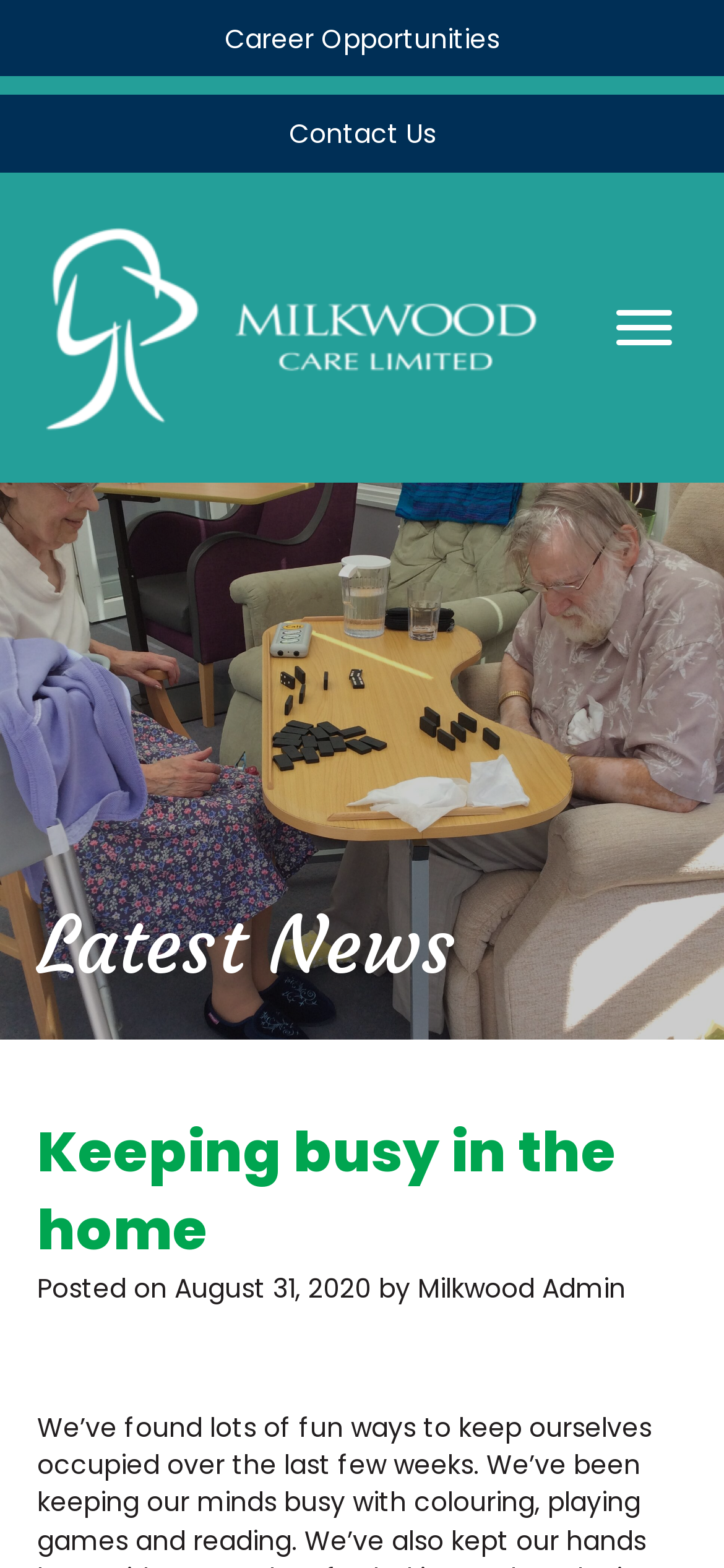Create a detailed summary of the webpage's content and design.

The webpage is about keeping busy in the home, specifically related to Milkwood Care Limited. At the top, there are two buttons, "Career Opportunities" and "Contact Us", positioned side by side, spanning the entire width of the page. Below these buttons, there is a logo of Milkwood, which is an image, taking up about 80% of the page's width. 

Further down, there is a section labeled "Latest News". Within this section, there is a heading that reads "Keeping busy in the home", which is followed by a brief description or article, "Posted on August 31, 2020 by Milkwood Admin".